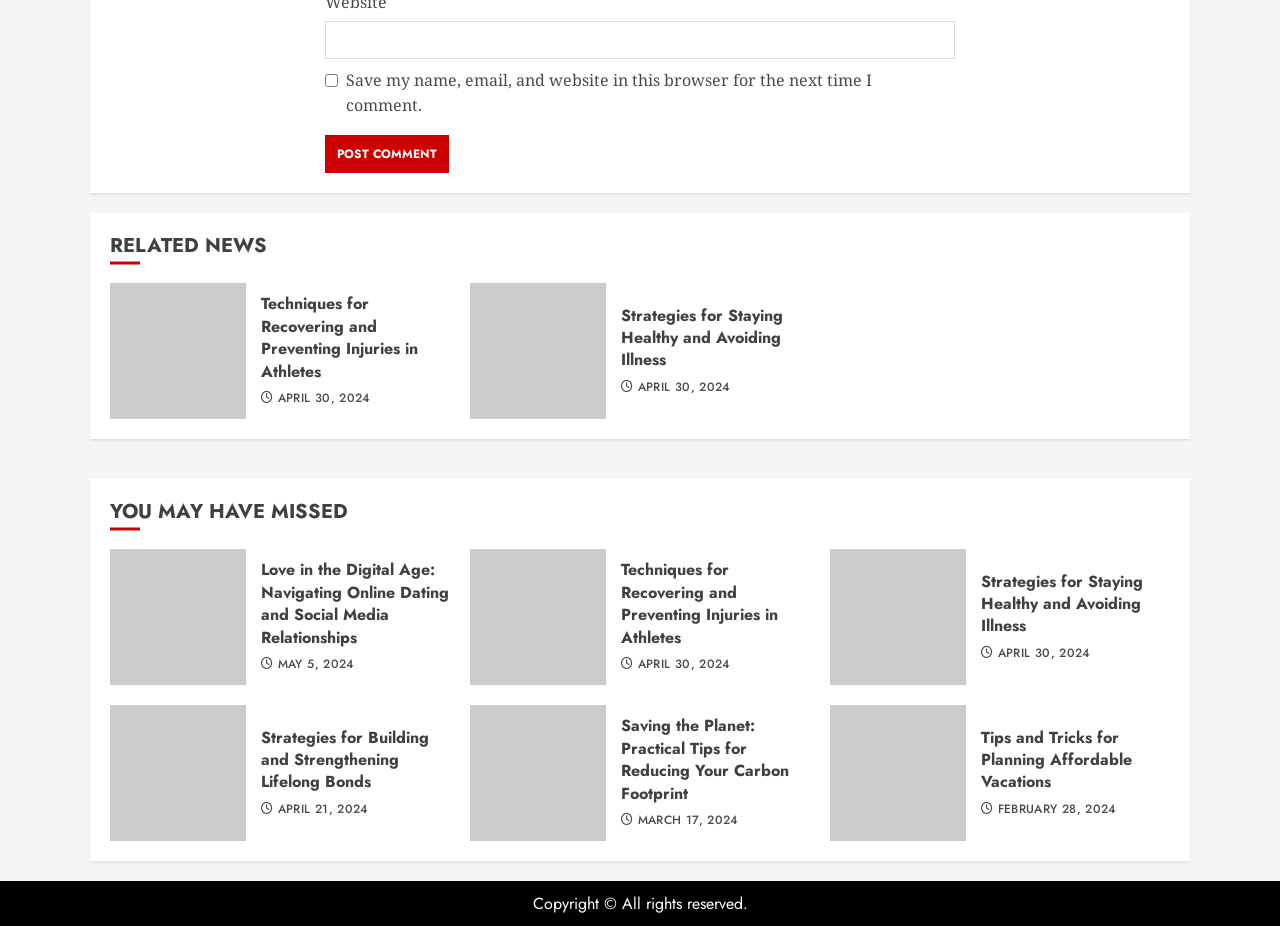Specify the bounding box coordinates for the region that must be clicked to perform the given instruction: "Post a comment".

[0.254, 0.146, 0.351, 0.187]